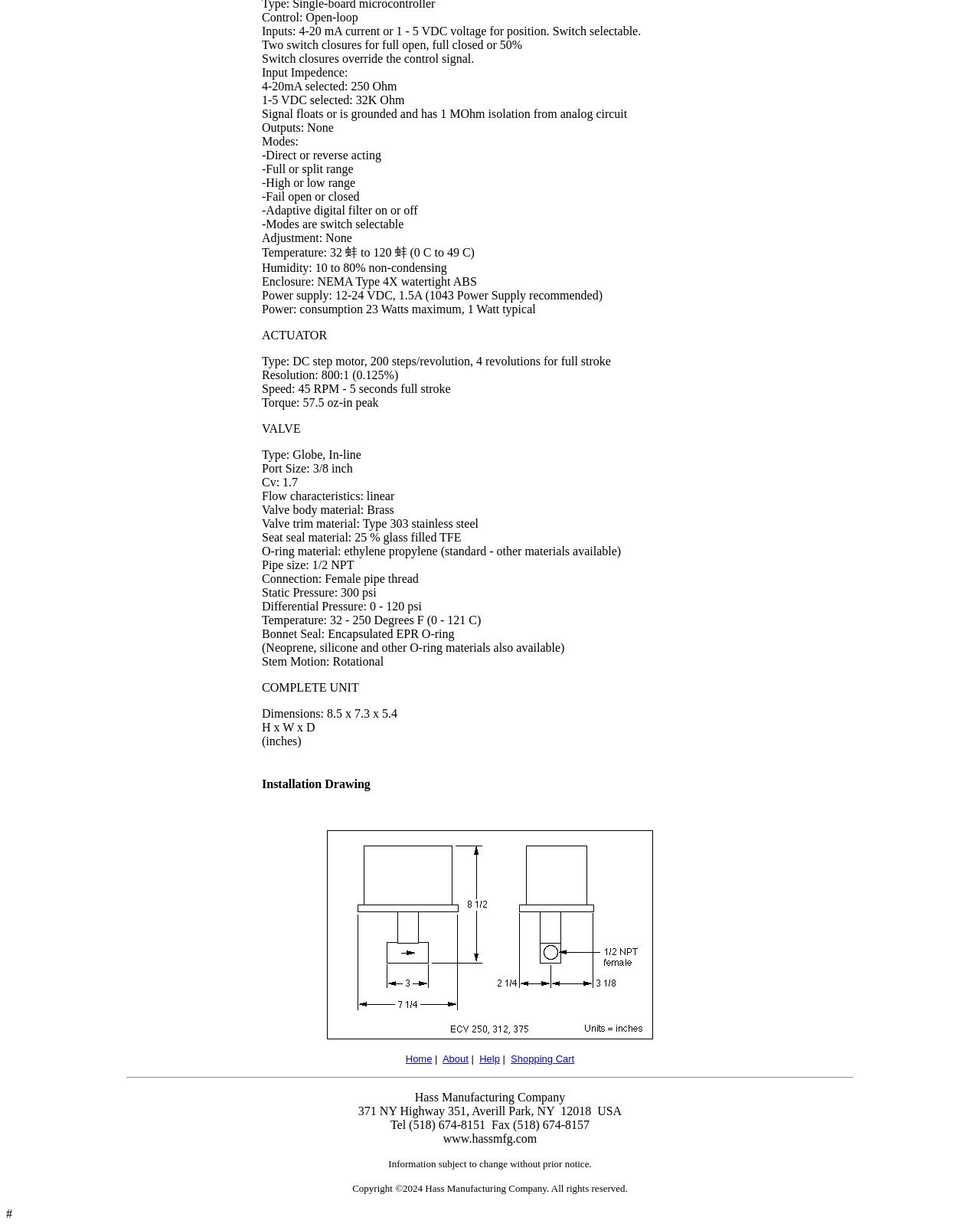What is the resolution of the actuator?
Please give a detailed and elaborate answer to the question based on the image.

The resolution of the actuator is mentioned in the webpage as 'Resolution: 800:1 (0.125%)'.